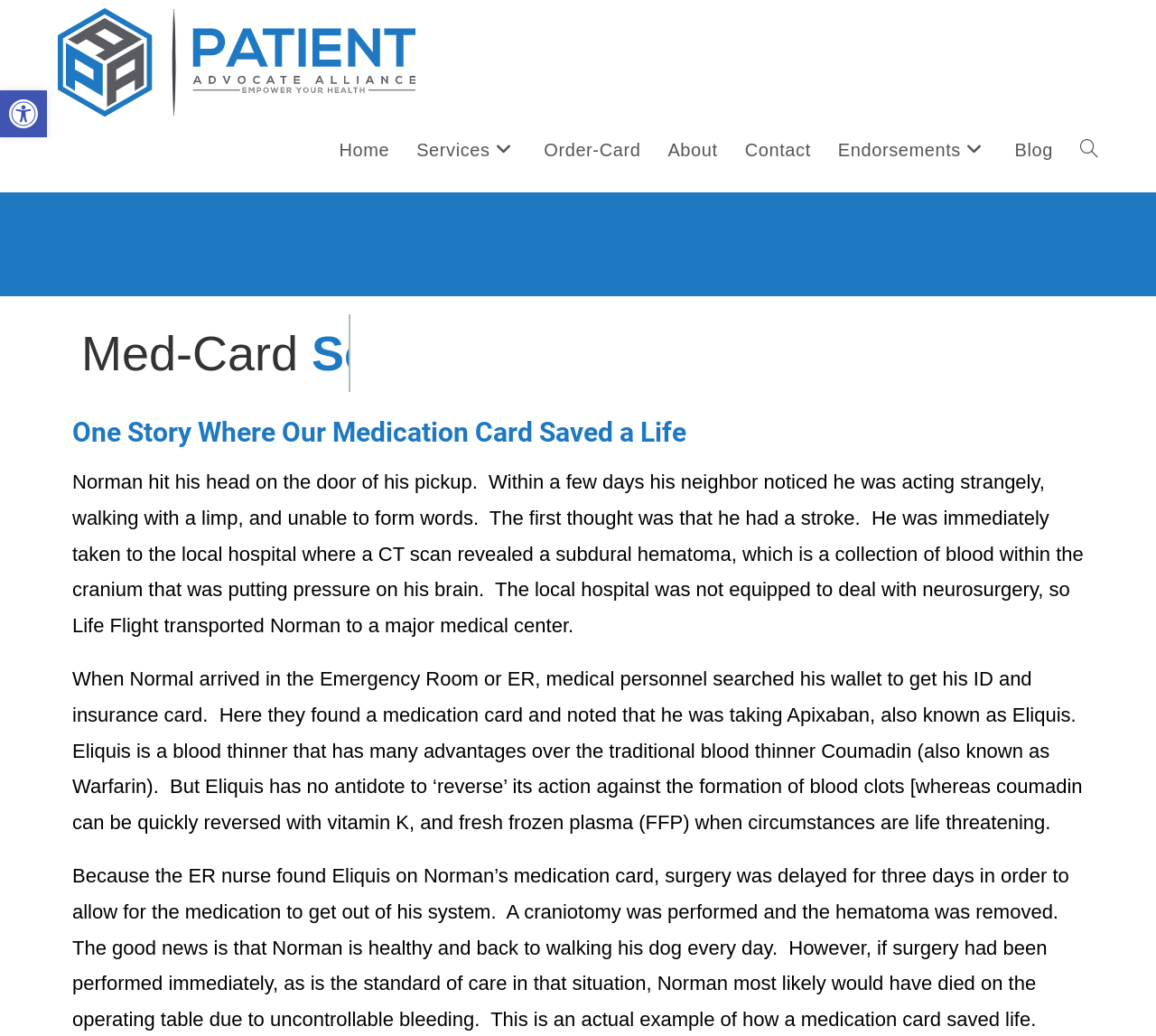Answer the following in one word or a short phrase: 
What would have happened if surgery was performed immediately?

Norman would have died